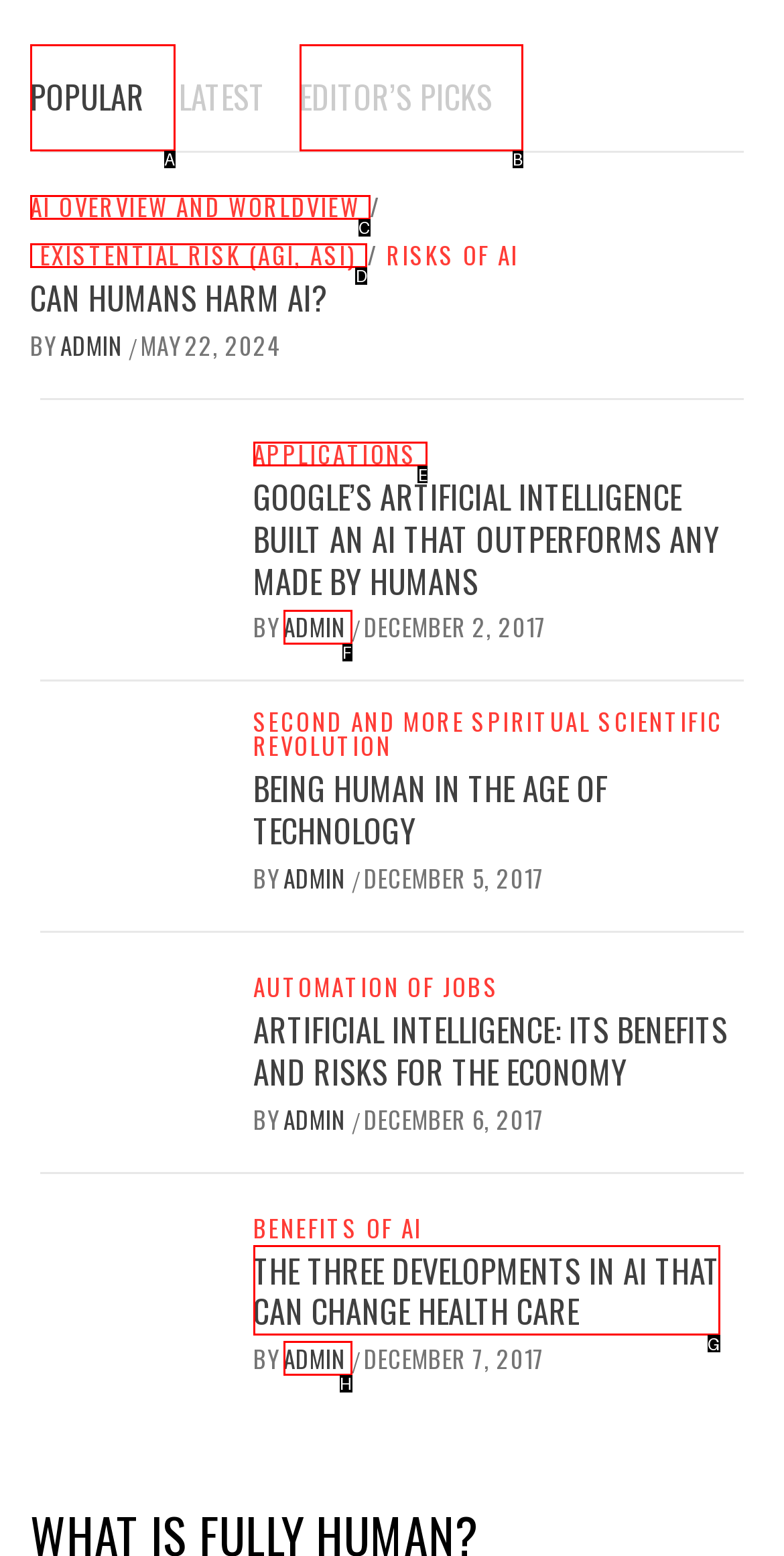Based on the description: Updates @ Radha Kunj
Select the letter of the corresponding UI element from the choices provided.

None